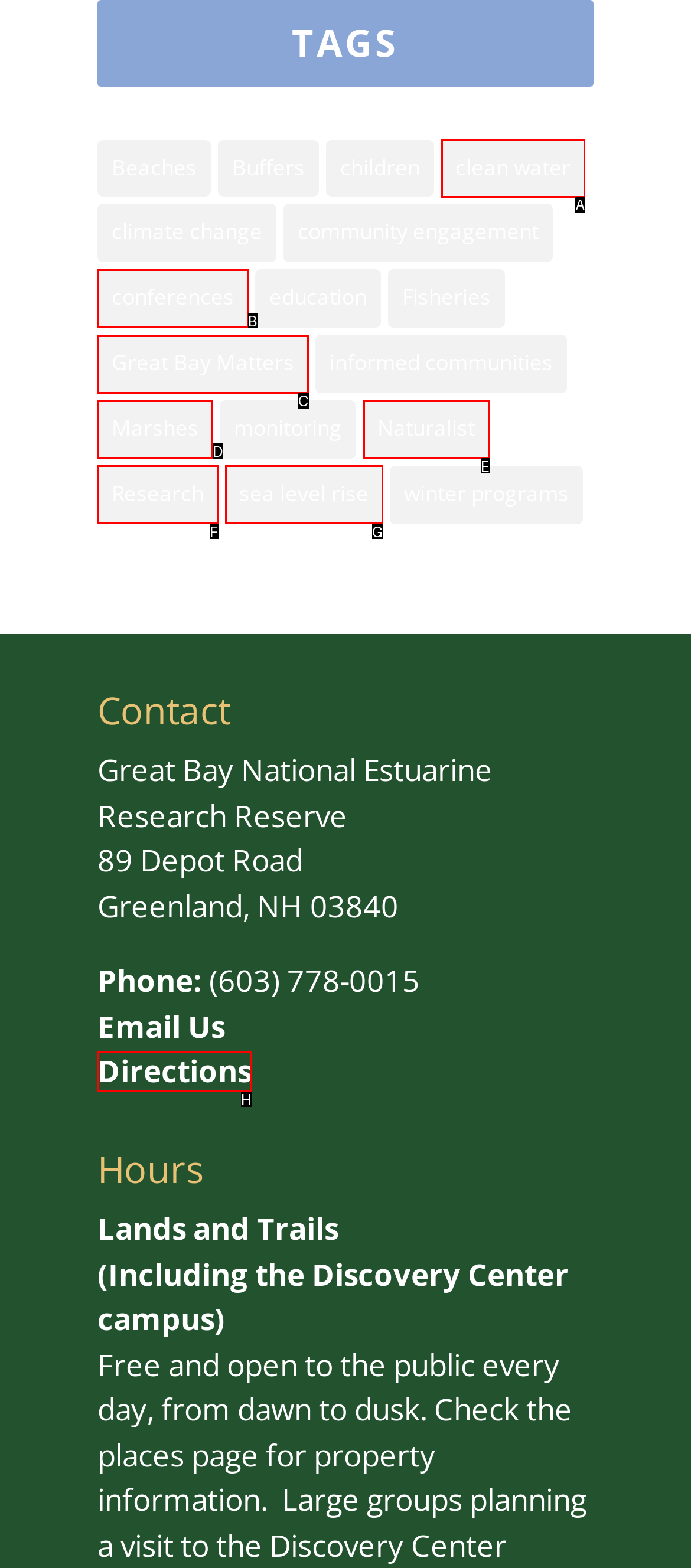Match the following description to the correct HTML element: sea level rise Indicate your choice by providing the letter.

G